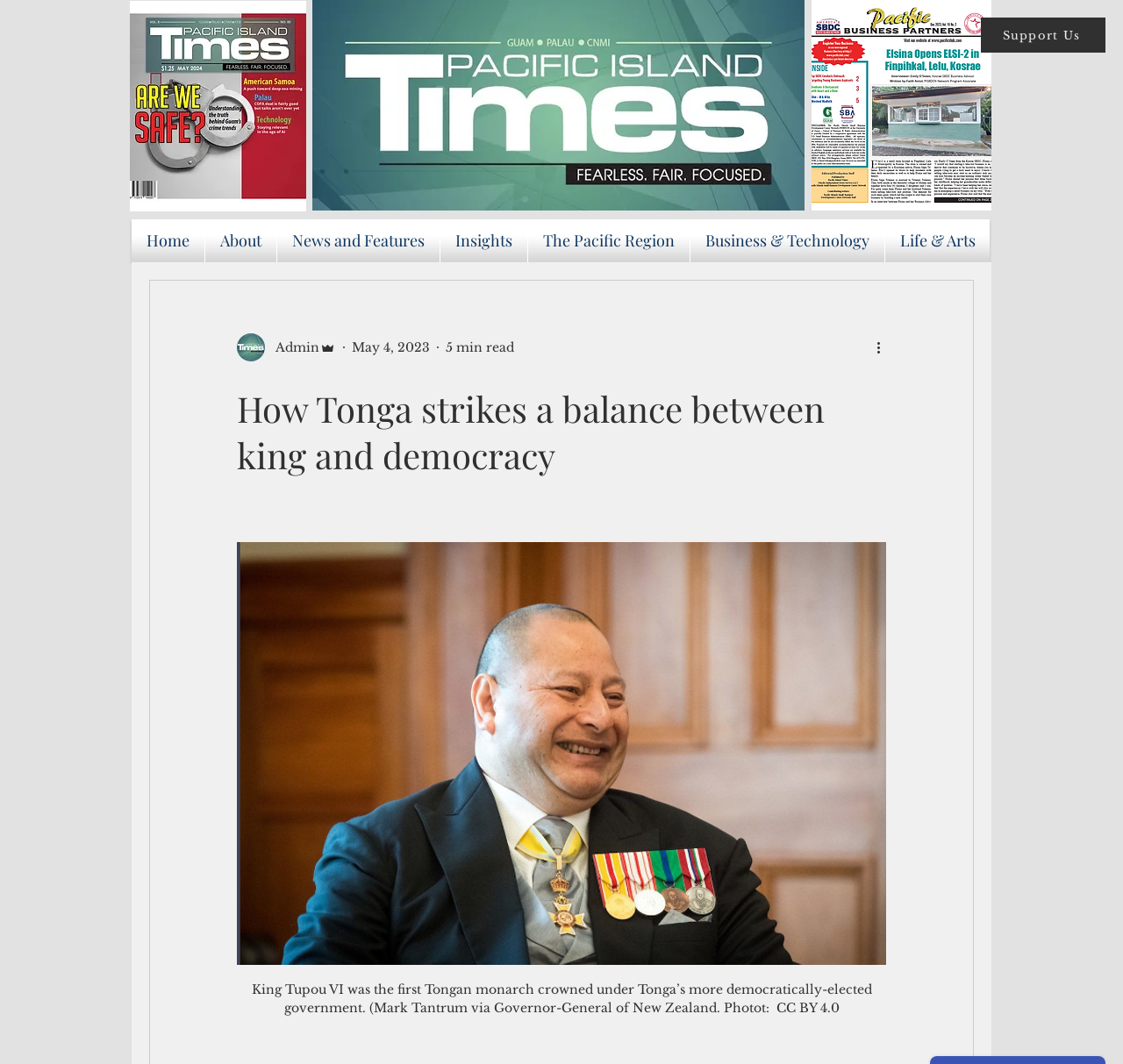Give a detailed account of the webpage's layout and content.

The webpage is about an article titled "How Tonga strikes a balance between king and democracy". At the top right corner, there is a button labeled "Support Us". Below it, there are three images aligned horizontally, with the first one being a cover image for May 2024, the second one being a Facebook icon, and the third one being an image for PacBizPartners1223.

On the left side, there is a navigation menu labeled "Site" with links to "Home", "About", "News and Features", "Insights", "The Pacific Region", "Business & Technology", and "Life & Arts". The "Life & Arts" link has a submenu with an image of a writer.

Below the navigation menu, there is a heading that reads "How Tonga strikes a balance between king and democracy". Underneath the heading, there is a button with a caption that describes King Tupou VI as the first Tongan monarch crowned under Tonga's more democratically-elected government, accompanied by a photo credit. The button is accompanied by a figcaption with the same text.

On the right side, there are several generic elements, including an "Admin" label, a date "May 4, 2023", and a "5 min read" label. There is also a button labeled "More actions" with an image.